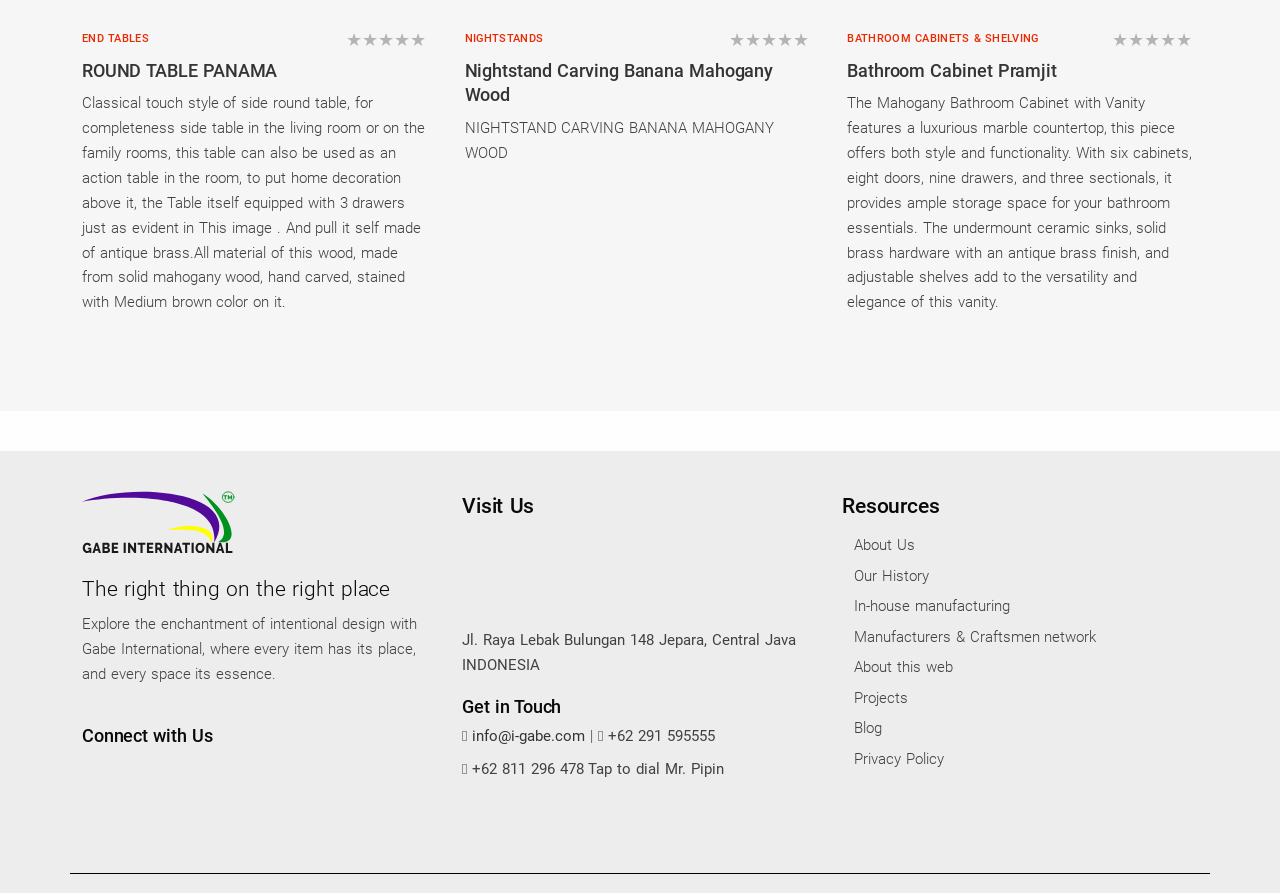Please find the bounding box coordinates of the element that must be clicked to perform the given instruction: "Explore NIGHTSTAND CARVING BANANA MAHOGANY WOOD". The coordinates should be four float numbers from 0 to 1, i.e., [left, top, right, bottom].

[0.363, 0.068, 0.604, 0.118]